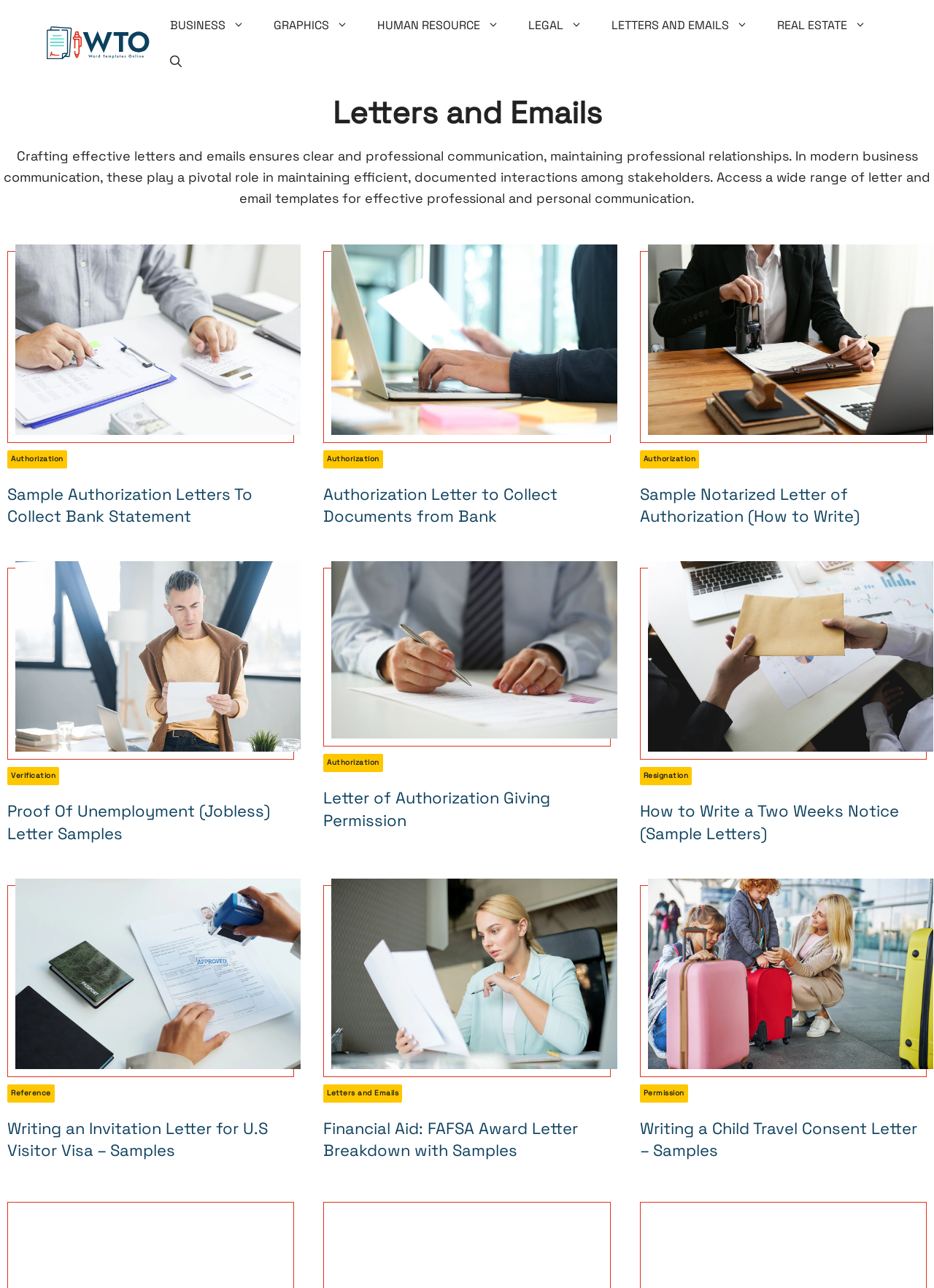Generate a thorough explanation of the webpage's elements.

This webpage is focused on providing resources for crafting effective letters and emails for professional and personal communication. At the top, there is a banner with a link to "Word Templates Online" and a navigation menu with various categories, including "BUSINESS", "GRAPHICS", "HUMAN RESOURCE", "LEGAL", "LETTERS AND EMAILS", and "REAL ESTATE". Each category has multiple sub-links, such as "AGENDAS", "ANALYSIS", "BUDGET", and "CONTRACT" under the "BUSINESS" category.

Below the navigation menu, there is a heading "Letters and Emails" followed by a paragraph of text that explains the importance of effective letter and email writing in modern business communication. The text is accompanied by an image on the left side.

Underneath the text, there are two sections. The first section has a figure with a link to "Collect Bank Statement" and an image. Below the figure, there is a link to "Authorization" and a heading "Sample Authorization Letters To Collect Bank Statement" with a sub-link to the same topic.

The second section is an article with a figure on the left side, containing a link to "Collect Documents from Bank". Overall, the webpage provides a wide range of resources and templates for effective letter and email writing, organized by category and topic.